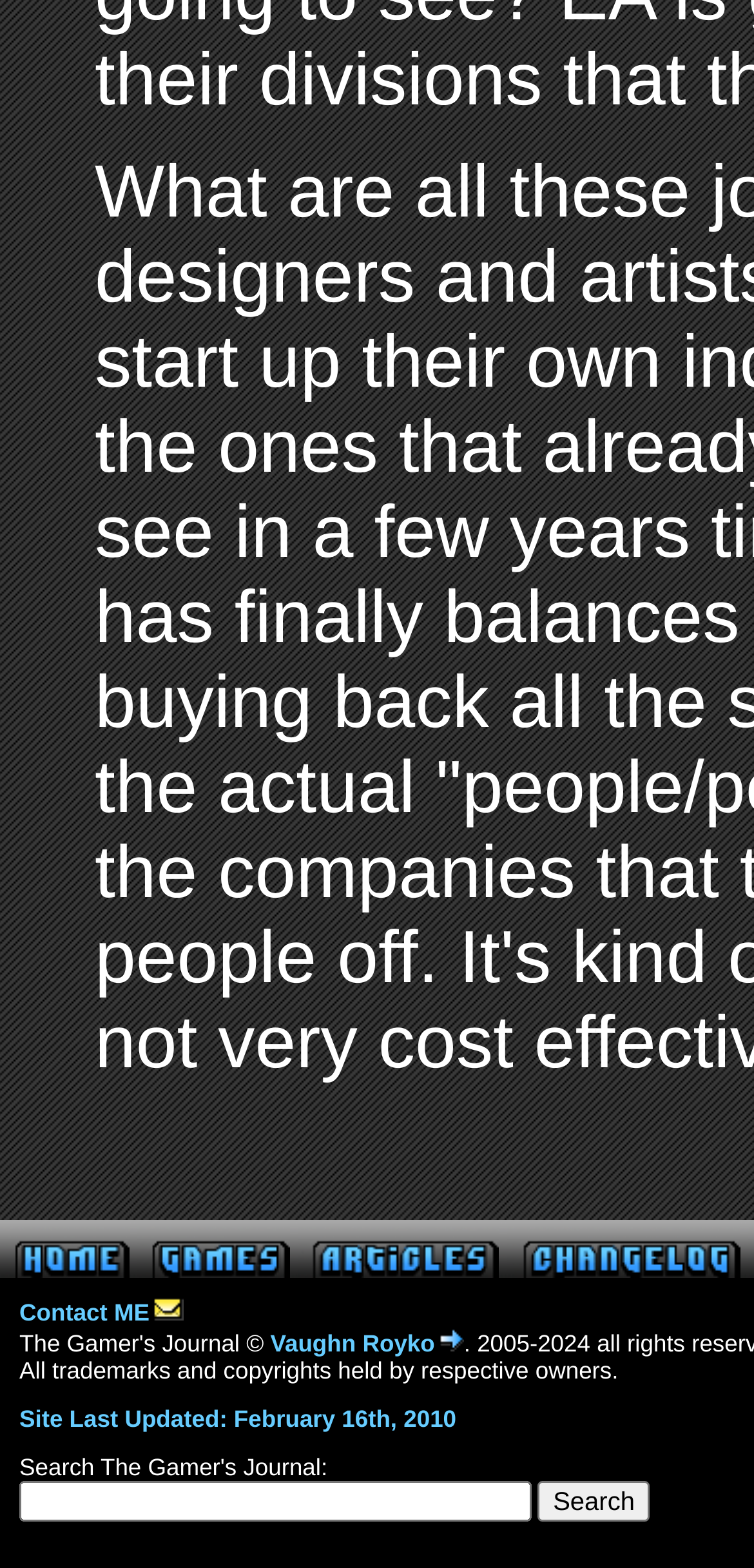Find the bounding box coordinates for the HTML element described in this sentence: "alt="Home" title="Home"". Provide the coordinates as four float numbers between 0 and 1, in the format [left, top, right, bottom].

[0.0, 0.799, 0.172, 0.819]